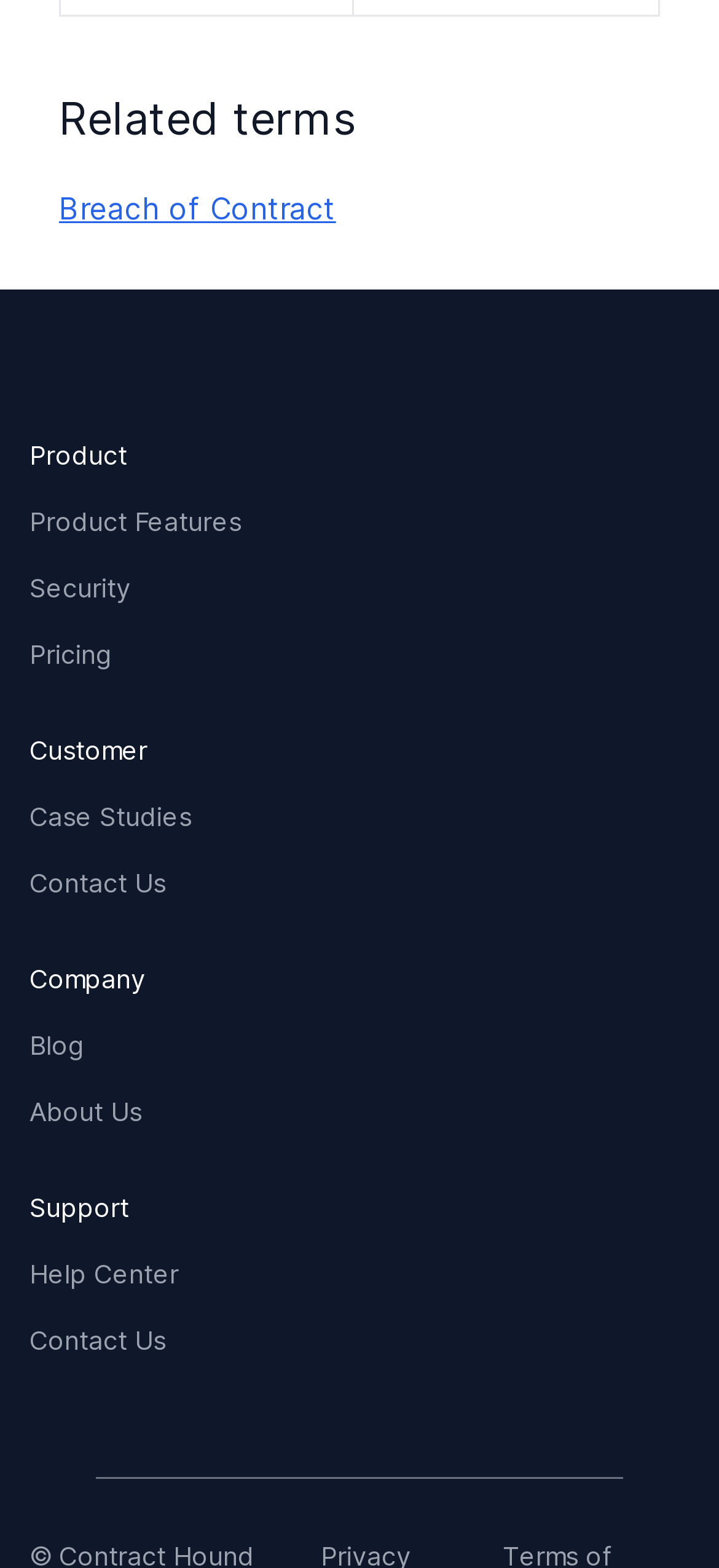Provide a brief response to the question below using a single word or phrase: 
What is the second link under 'Customer'?

Contact Us